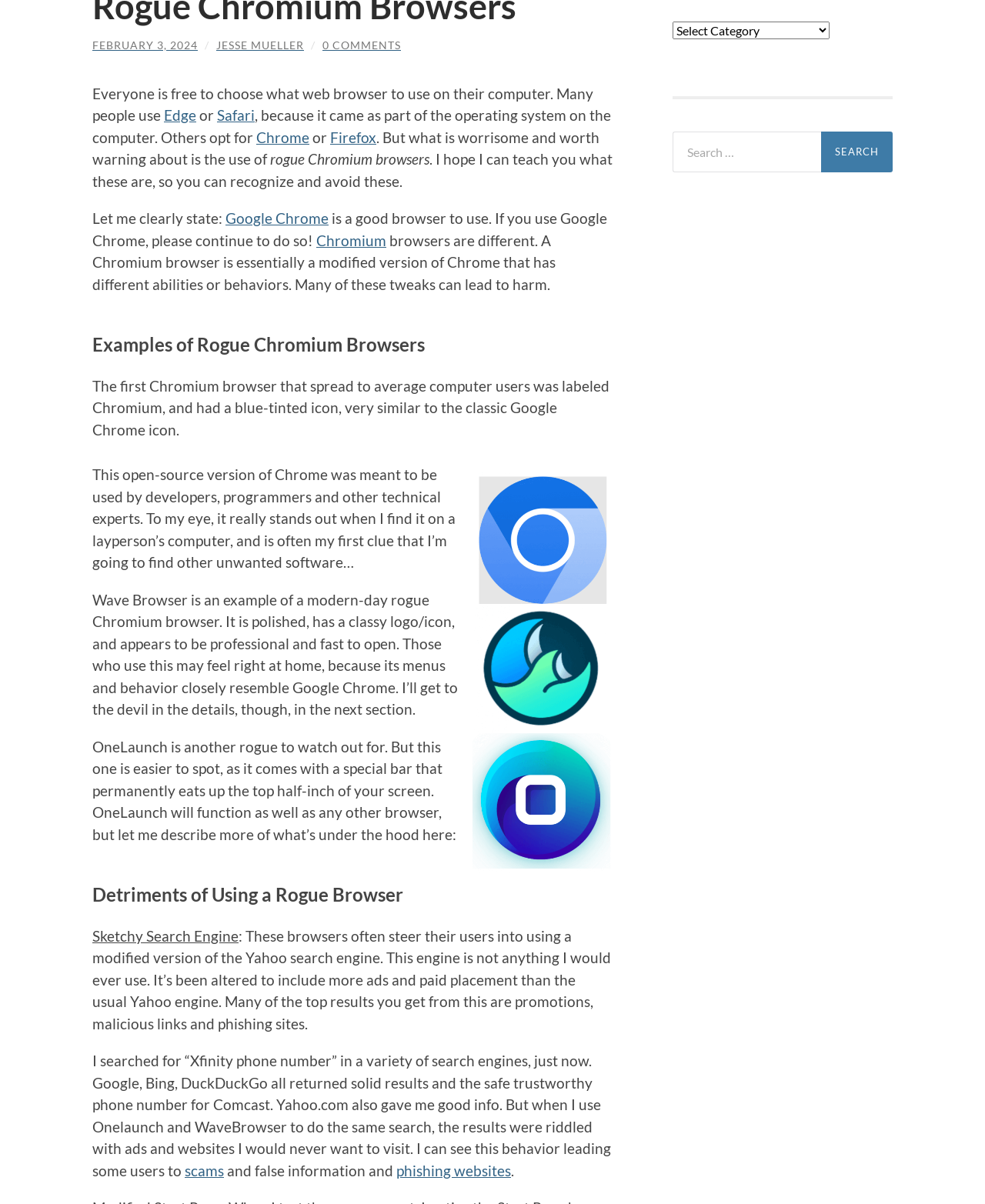Please find the bounding box for the UI element described by: "Chromium".

[0.321, 0.192, 0.392, 0.207]